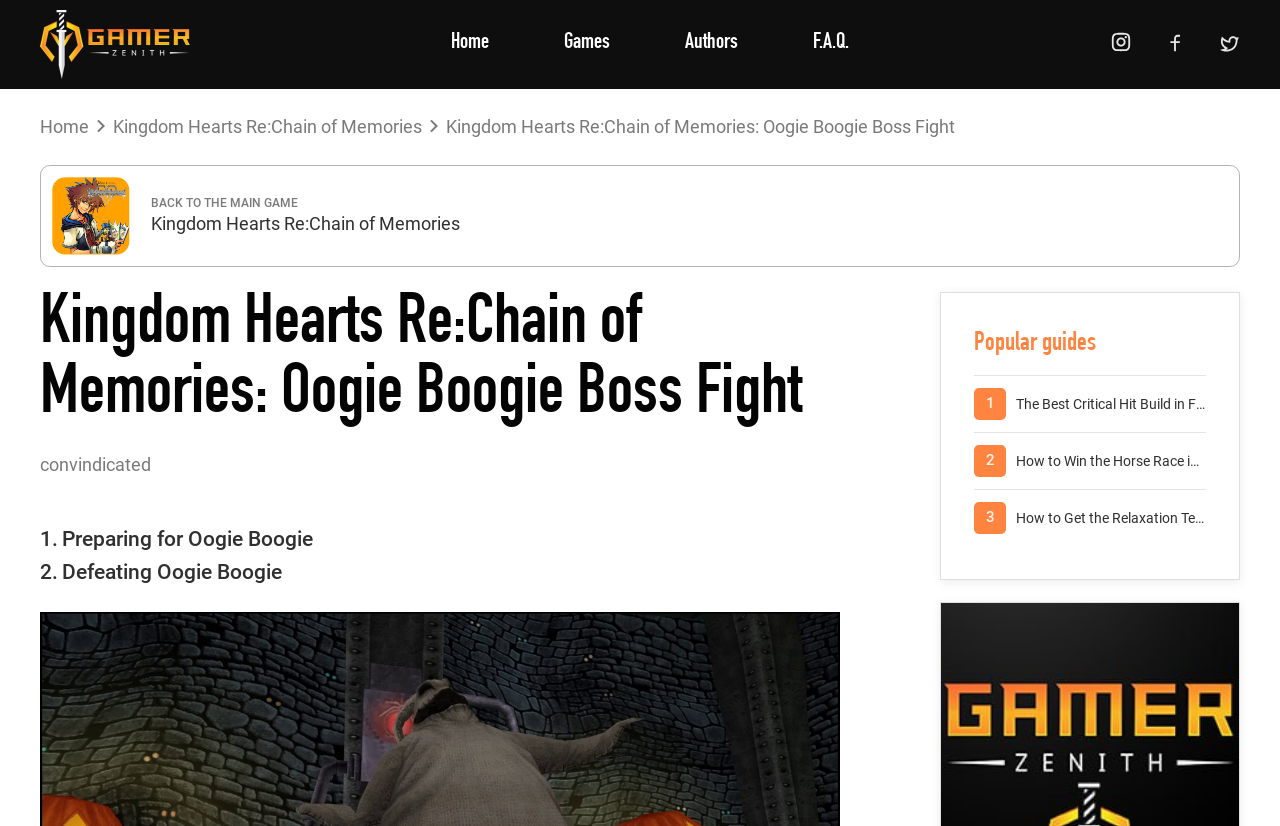Locate the coordinates of the bounding box for the clickable region that fulfills this instruction: "view Oogie Boogie boss fight guide".

[0.031, 0.14, 0.33, 0.165]